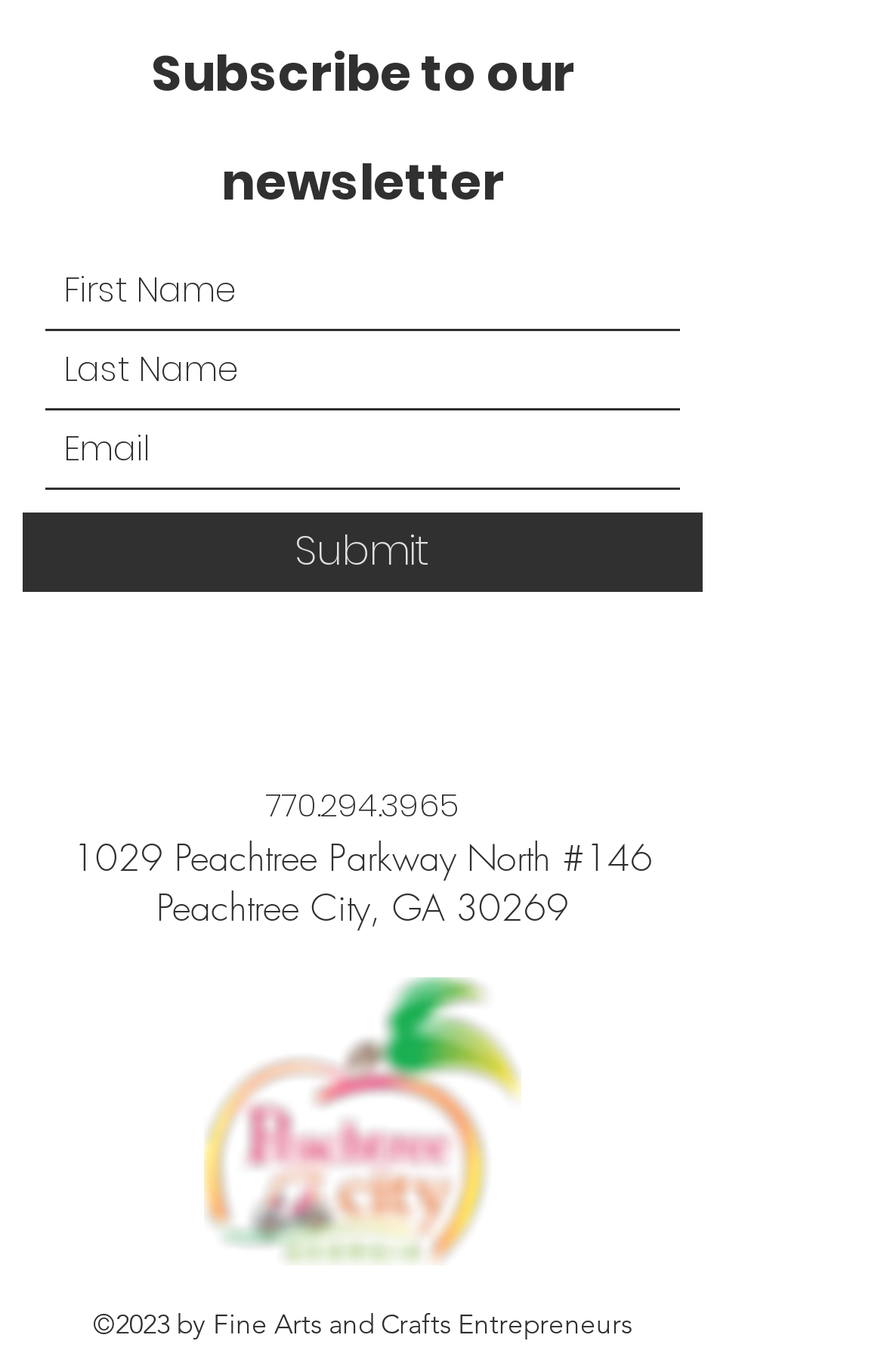Determine the bounding box coordinates of the region I should click to achieve the following instruction: "Subscribe to our newsletter". Ensure the bounding box coordinates are four float numbers between 0 and 1, i.e., [left, top, right, bottom].

[0.026, 0.008, 0.795, 0.166]